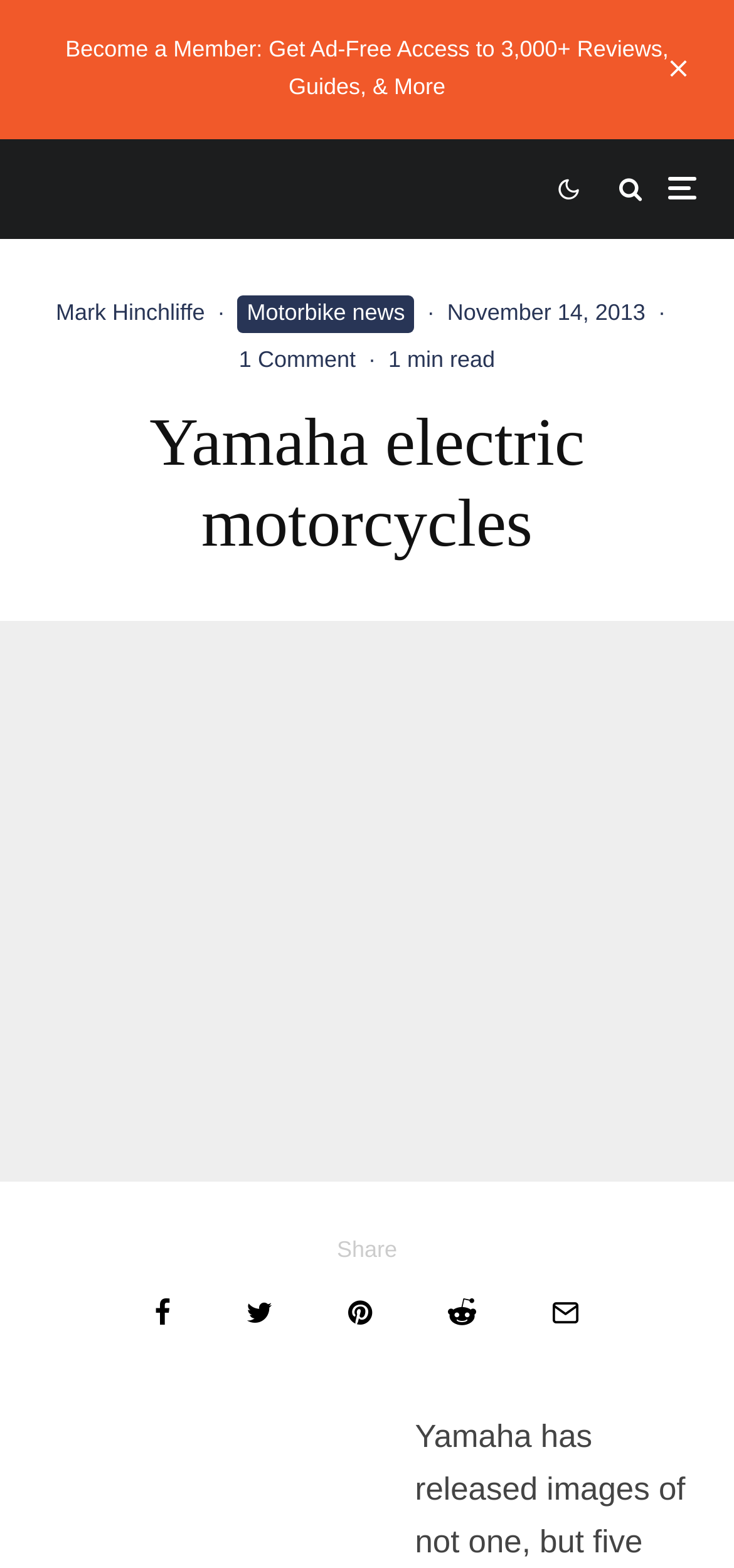Find the bounding box coordinates of the clickable region needed to perform the following instruction: "View comments". The coordinates should be provided as four float numbers between 0 and 1, i.e., [left, top, right, bottom].

[0.326, 0.22, 0.485, 0.237]